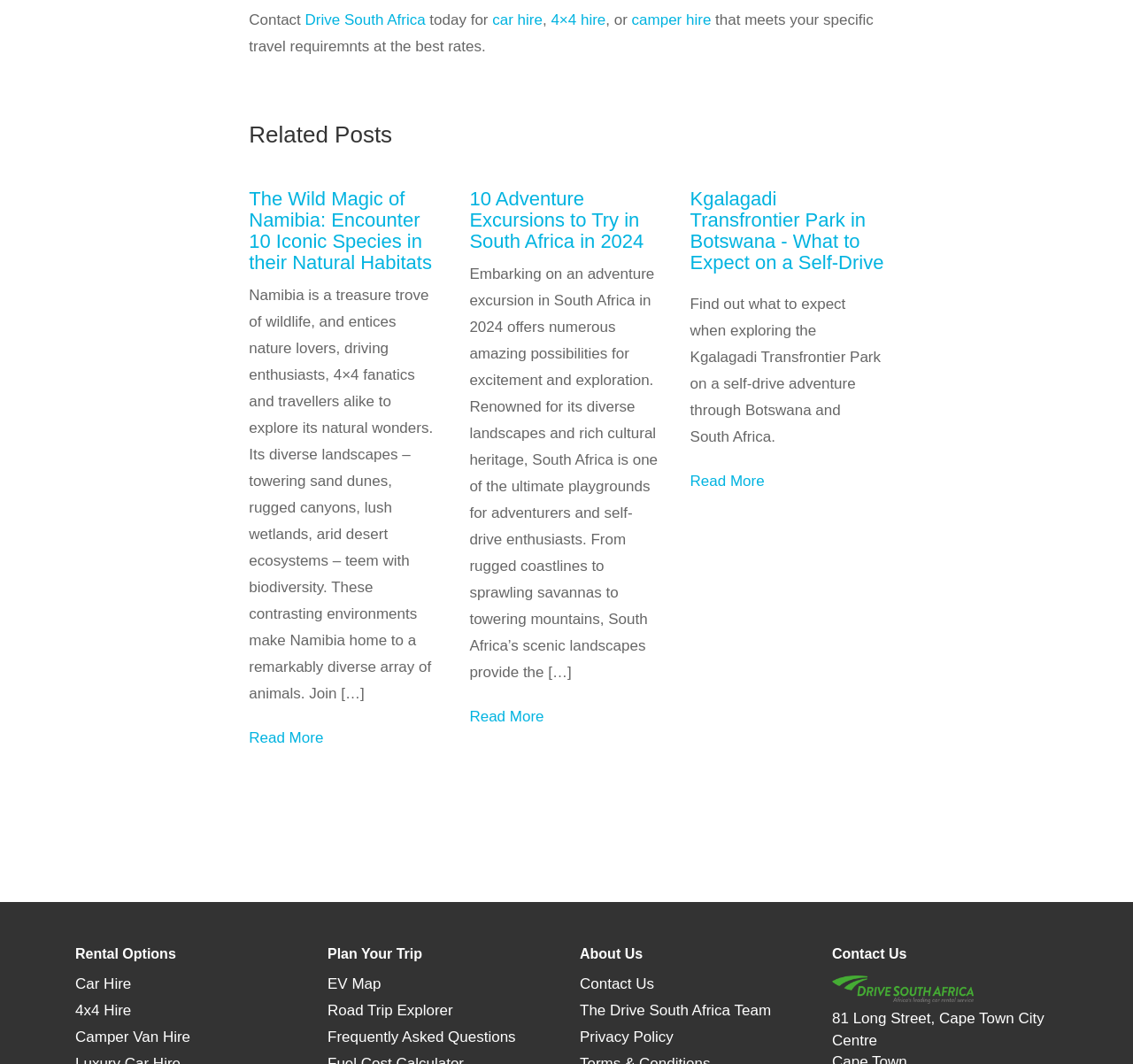Determine the bounding box coordinates of the UI element that matches the following description: "Frequently Asked Questions". The coordinates should be four float numbers between 0 and 1 in the format [left, top, right, bottom].

[0.289, 0.967, 0.455, 0.982]